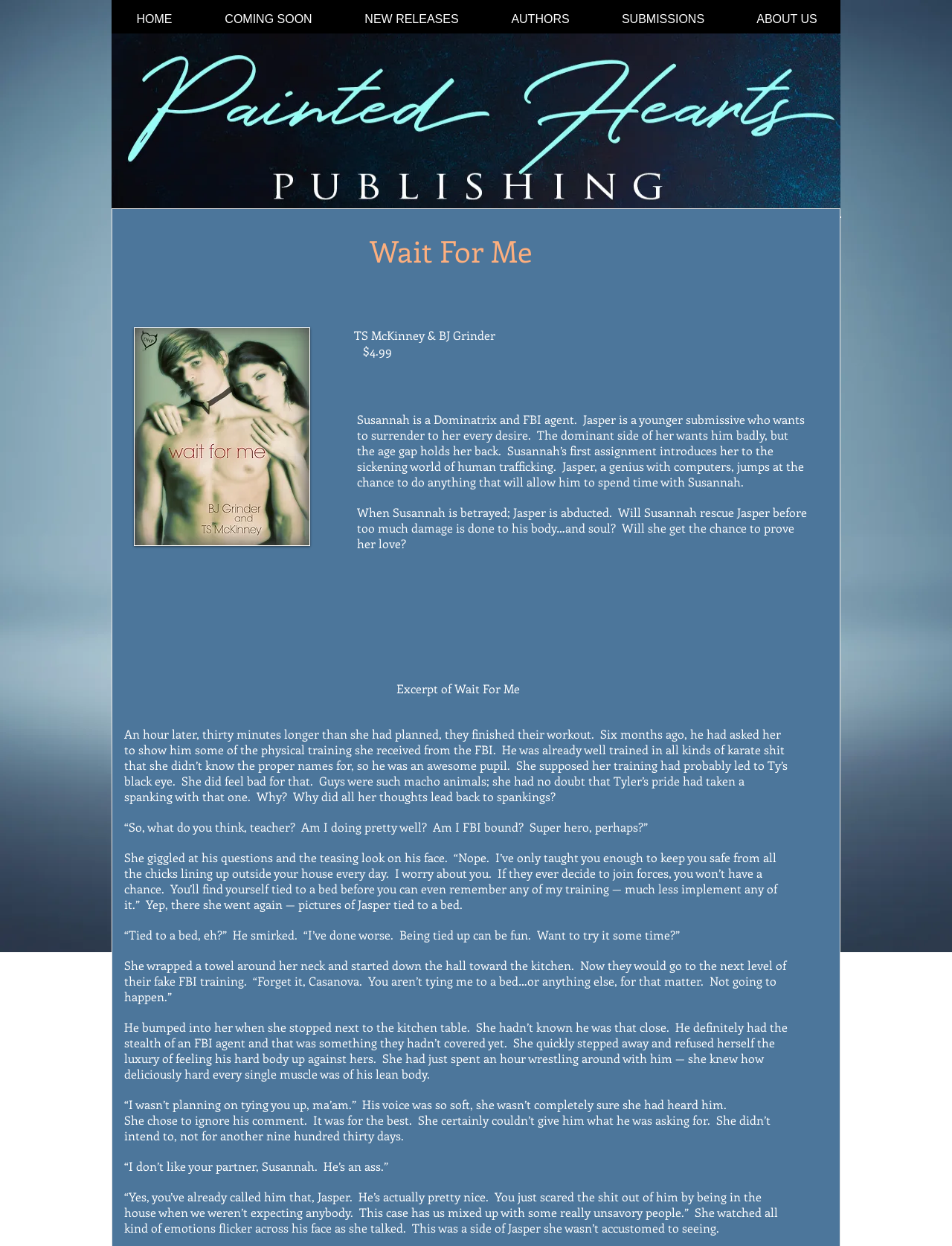By analyzing the image, answer the following question with a detailed response: Who are the authors of the book?

The authors of the book can be determined by looking at the StaticText element 'TS McKinney & BJ Grinder' which is located near the top of the webpage, indicating that it is the author information.